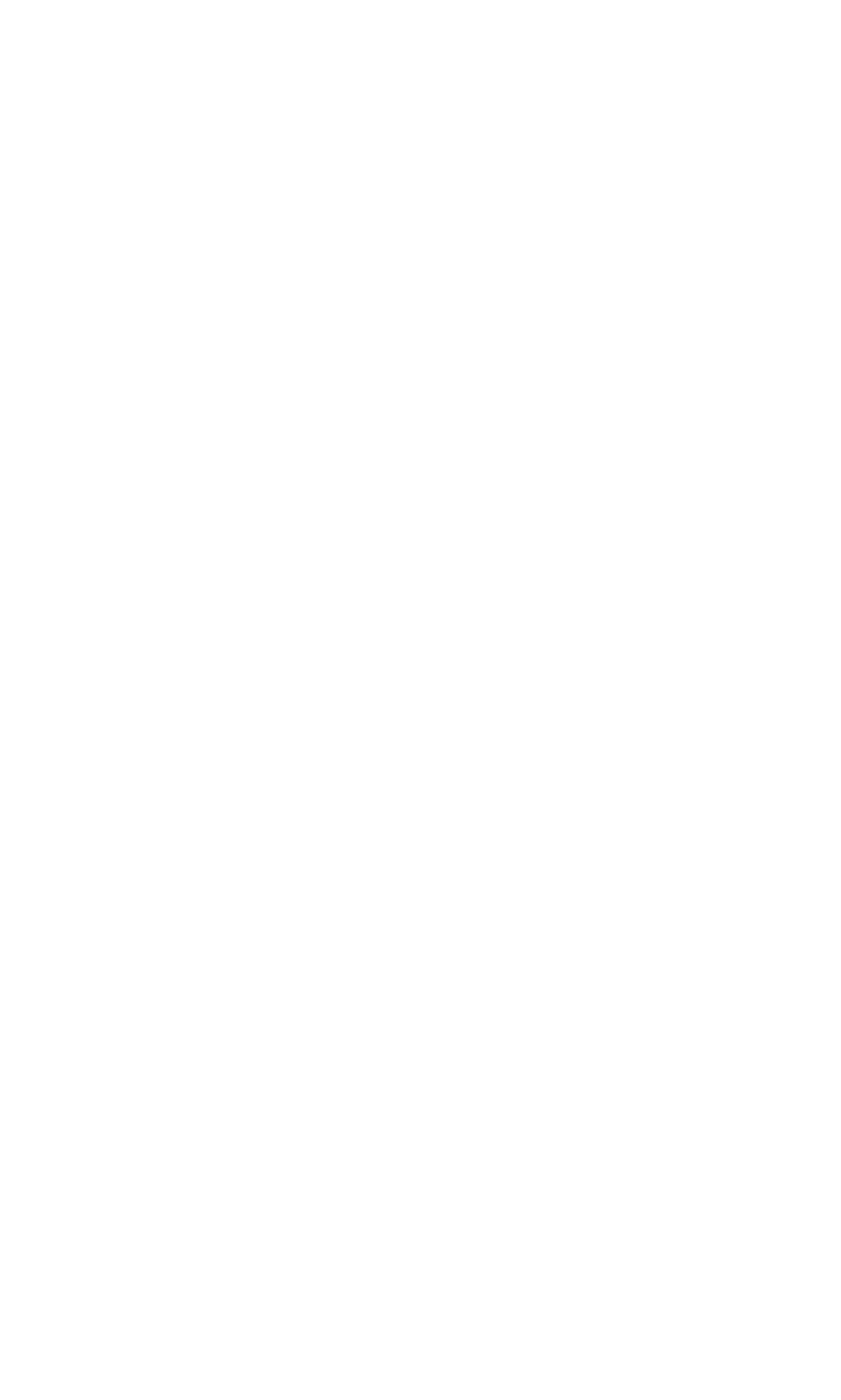Can you find the bounding box coordinates of the area I should click to execute the following instruction: "Click on 'Bien-être et nutrition'"?

[0.05, 0.013, 0.373, 0.038]